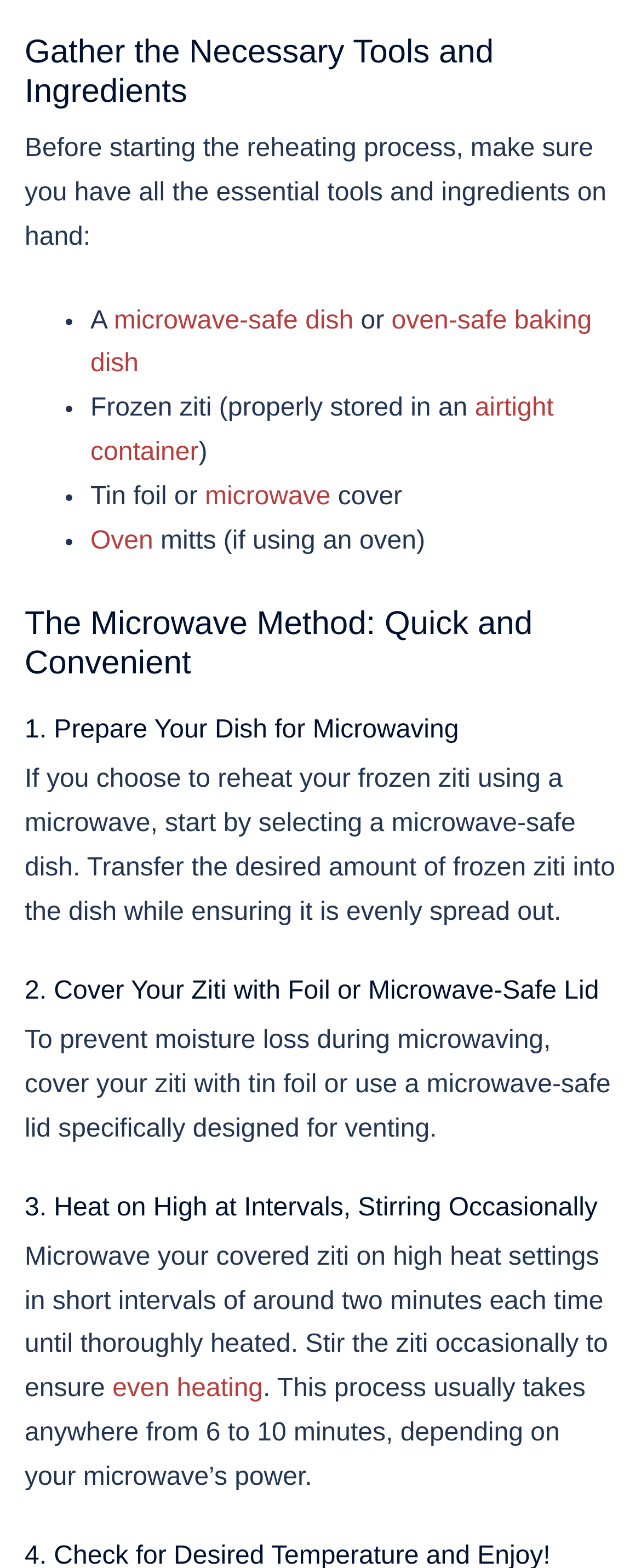What type of dish is recommended for reheating frozen ziti in an oven?
Using the image as a reference, deliver a detailed and thorough answer to the question.

According to the webpage, an oven-safe baking dish is recommended for reheating frozen ziti in an oven. This type of dish is designed to withstand high temperatures and can help to cook the ziti evenly.